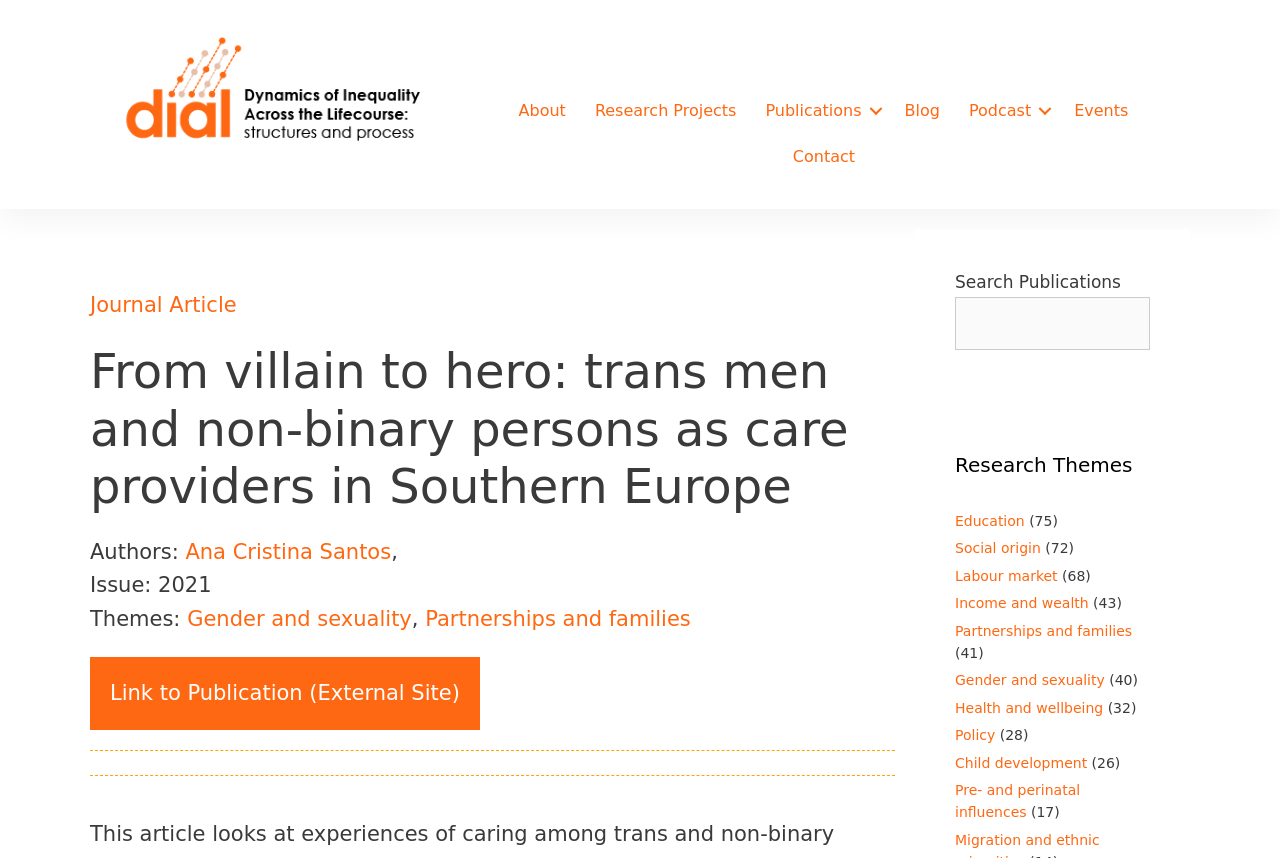What is the name of the research project?
Based on the image, give a one-word or short phrase answer.

From villain to hero